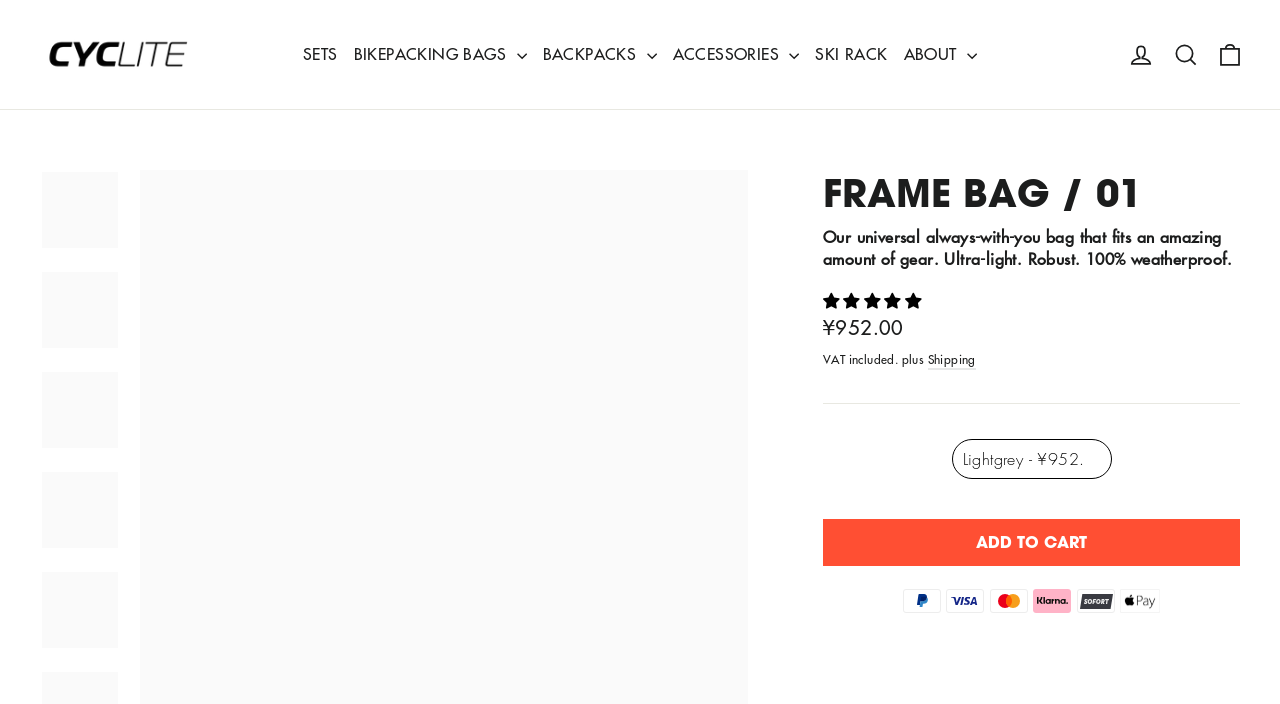Determine the bounding box coordinates of the UI element described by: "BIKEPACKING BAGS".

[0.27, 0.047, 0.418, 0.108]